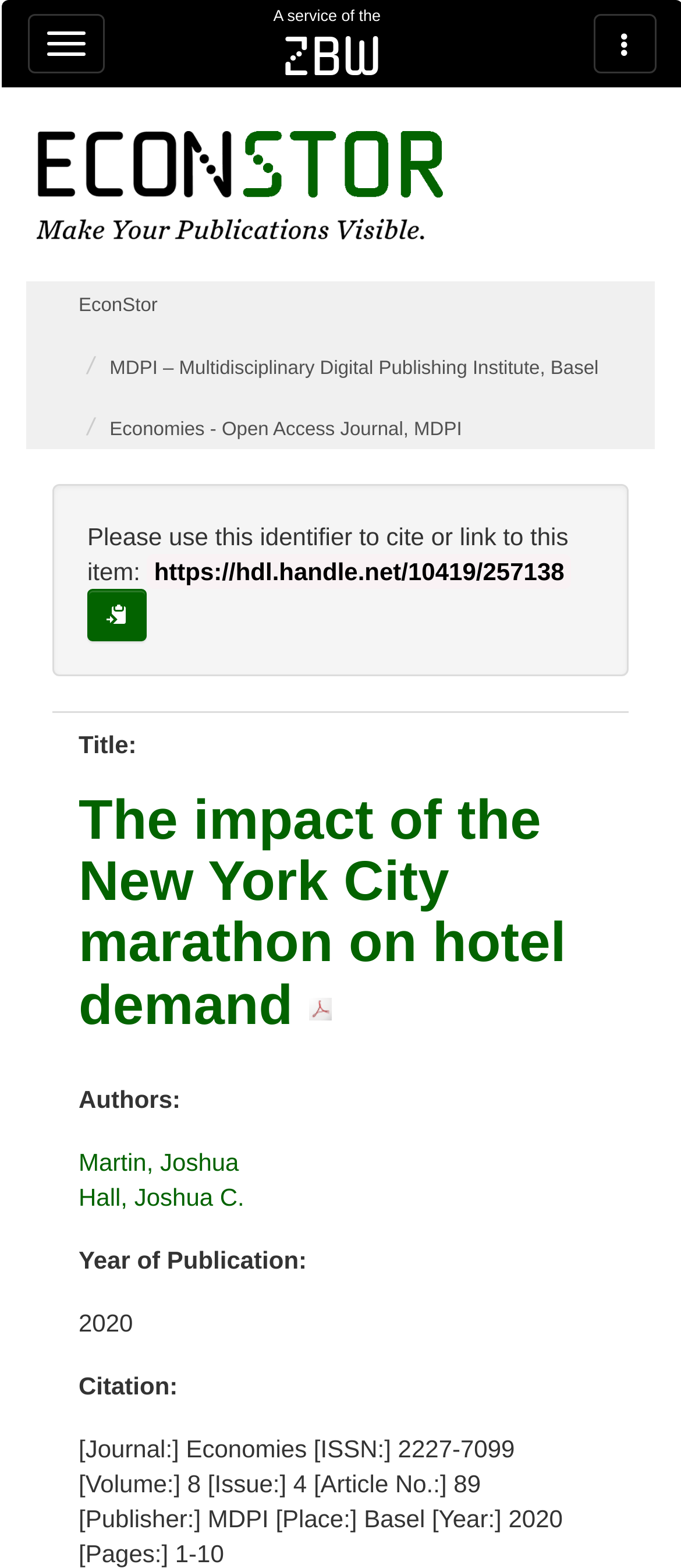Describe the webpage in detail, including text, images, and layout.

The webpage is a publication page for a scholarly economic literature, specifically the article "The impact of the New York City marathon on hotel demand". At the top, there is a header section with a logo and a navigation menu. The logo is an image with the text "EconStor - Make Your Publications Visible. (Home)" and is positioned at the top-left corner of the page. The navigation menu has two buttons, one for toggling the navbar dropdown on mobile devices and another with an icon. 

Below the header section, there is a section with links to related resources, including "EconStor", "MDPI – Multidisciplinary Digital Publishing Institute, Basel", and "Economies - Open Access Journal, MDPI". 

The main content of the page is divided into sections. The first section has a title "The impact of the New York City marathon on hotel demand" with a PDF logo, which is an image. Below the title, there are sections for authors, year of publication, and citation information. The authors listed are Joshua Martin and Joshua C. Hall. The year of publication is 2020. The citation information includes the journal title, ISSN, volume, issue, article number, publisher, place, year, and pages. 

There is also a section with a code snippet and a button to copy the code to the clipboard. Additionally, there is a link to cite or link to the item with a DOI identifier.